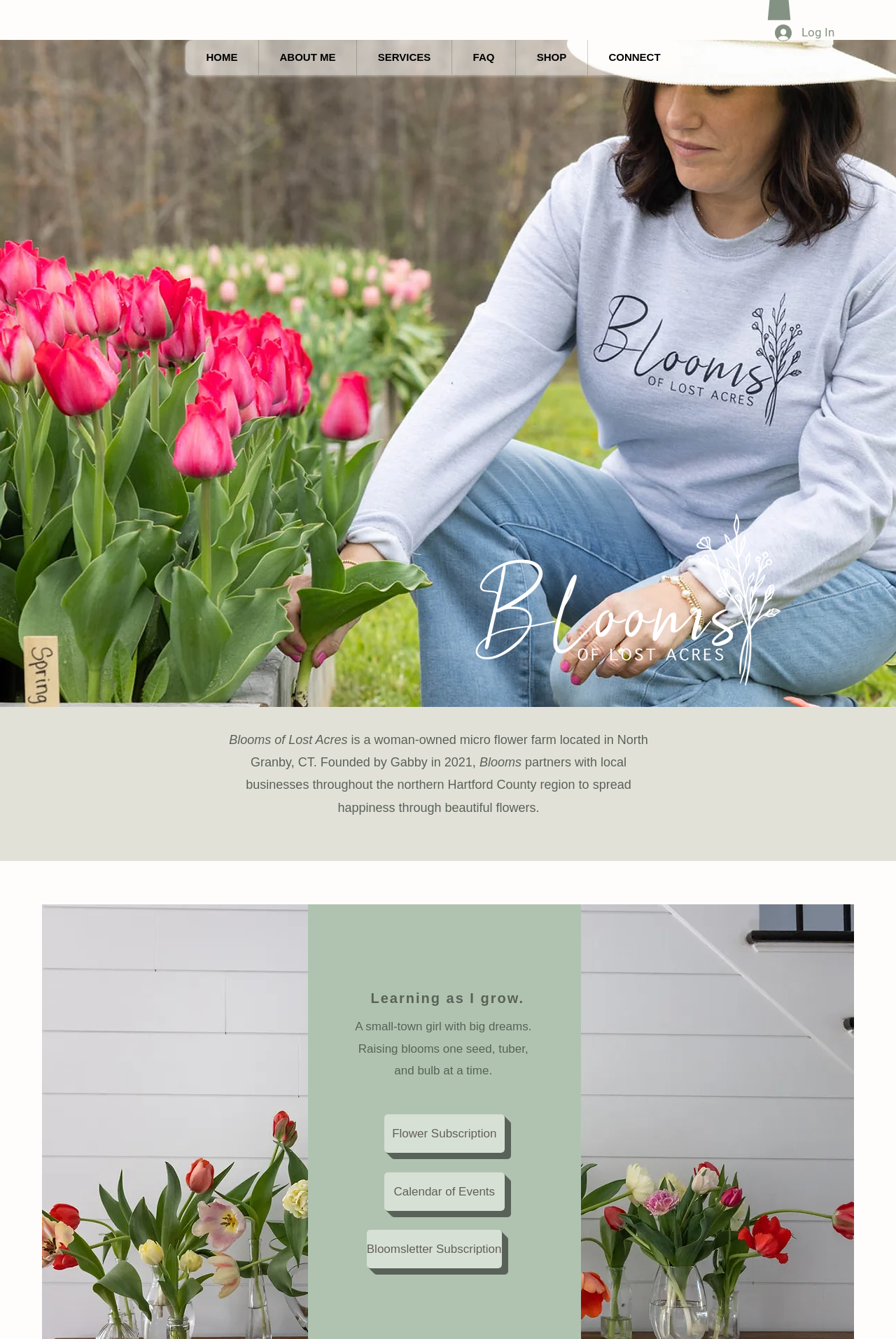Find and indicate the bounding box coordinates of the region you should select to follow the given instruction: "Subscribe to the Bloomsletter".

[0.409, 0.918, 0.56, 0.947]